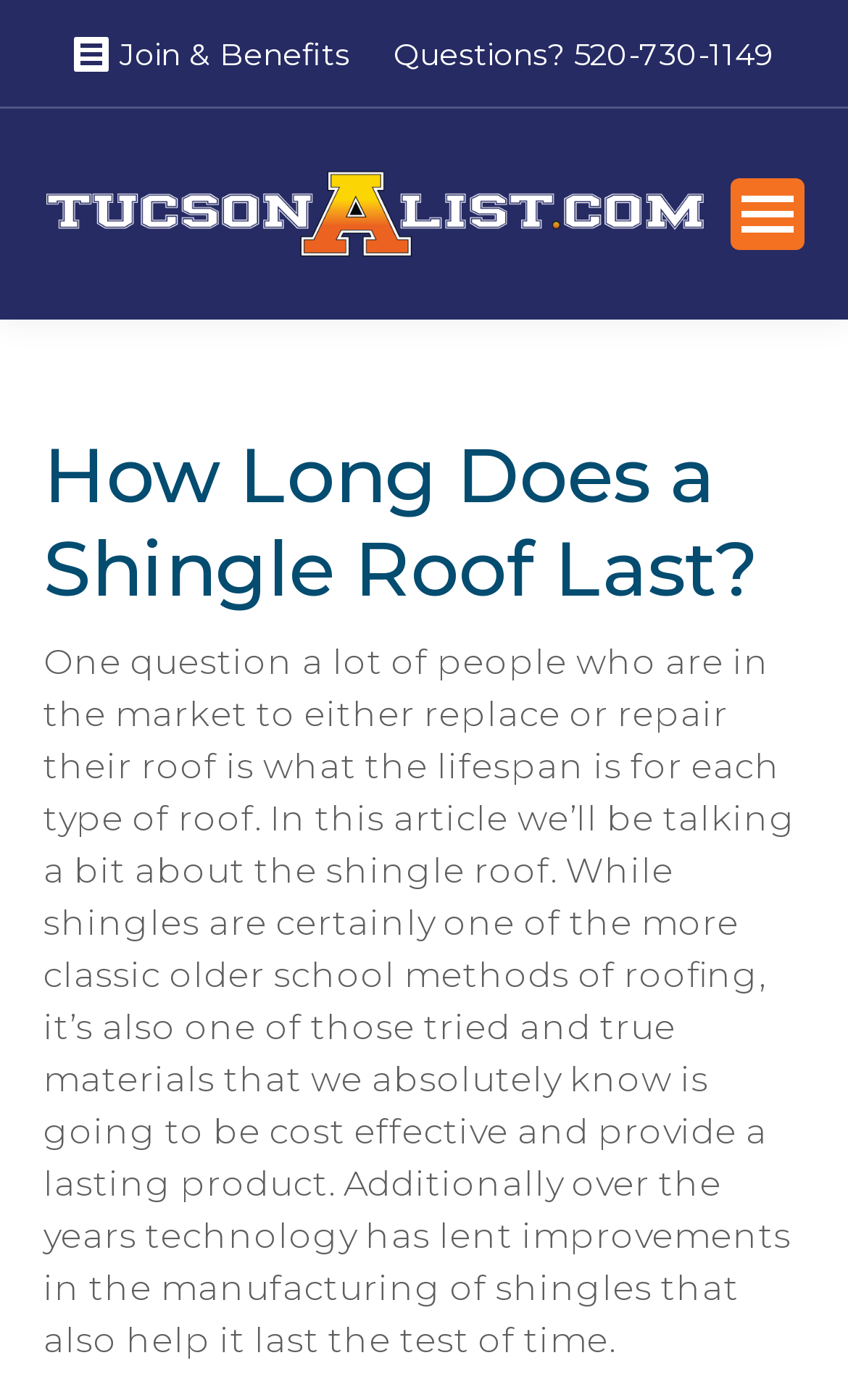Find and extract the text of the primary heading on the webpage.

How Long Does a Shingle Roof Last?